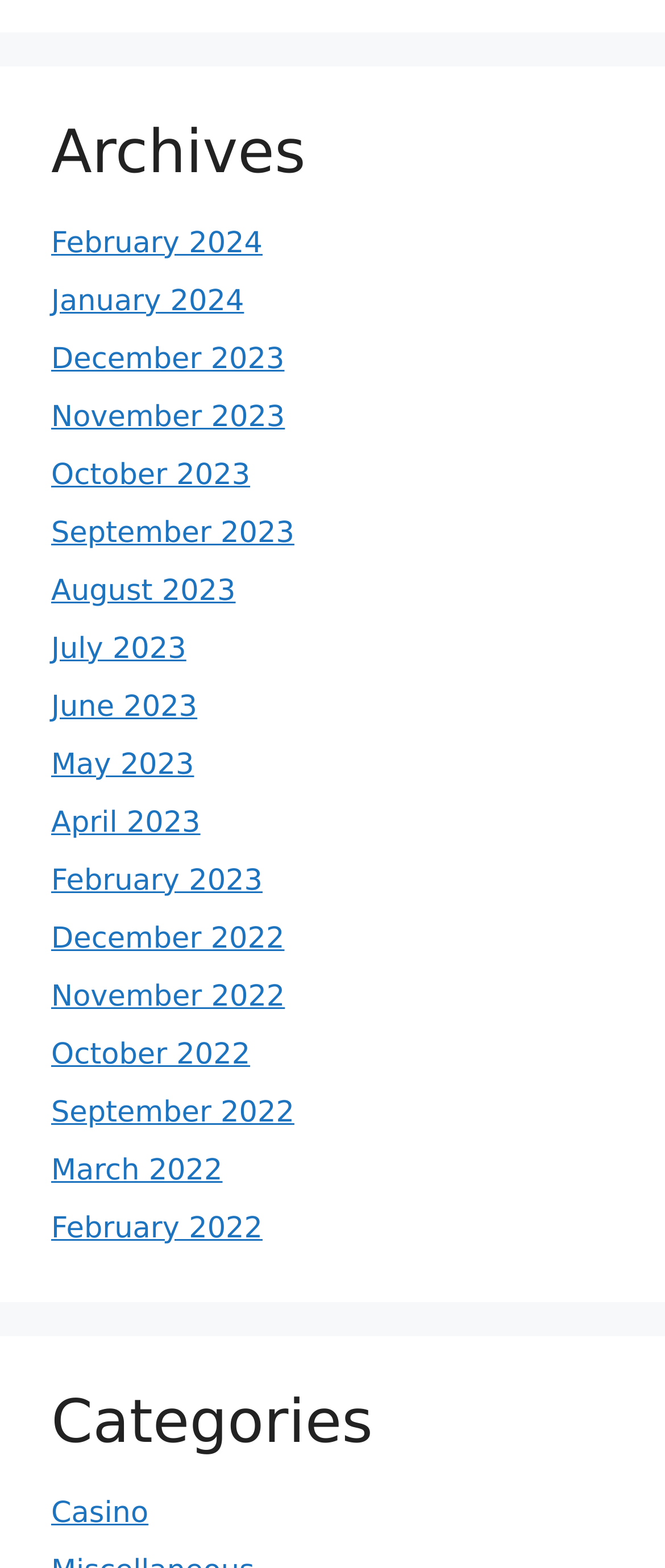Please identify the bounding box coordinates of the area that needs to be clicked to follow this instruction: "go to February 2024".

[0.077, 0.144, 0.395, 0.166]